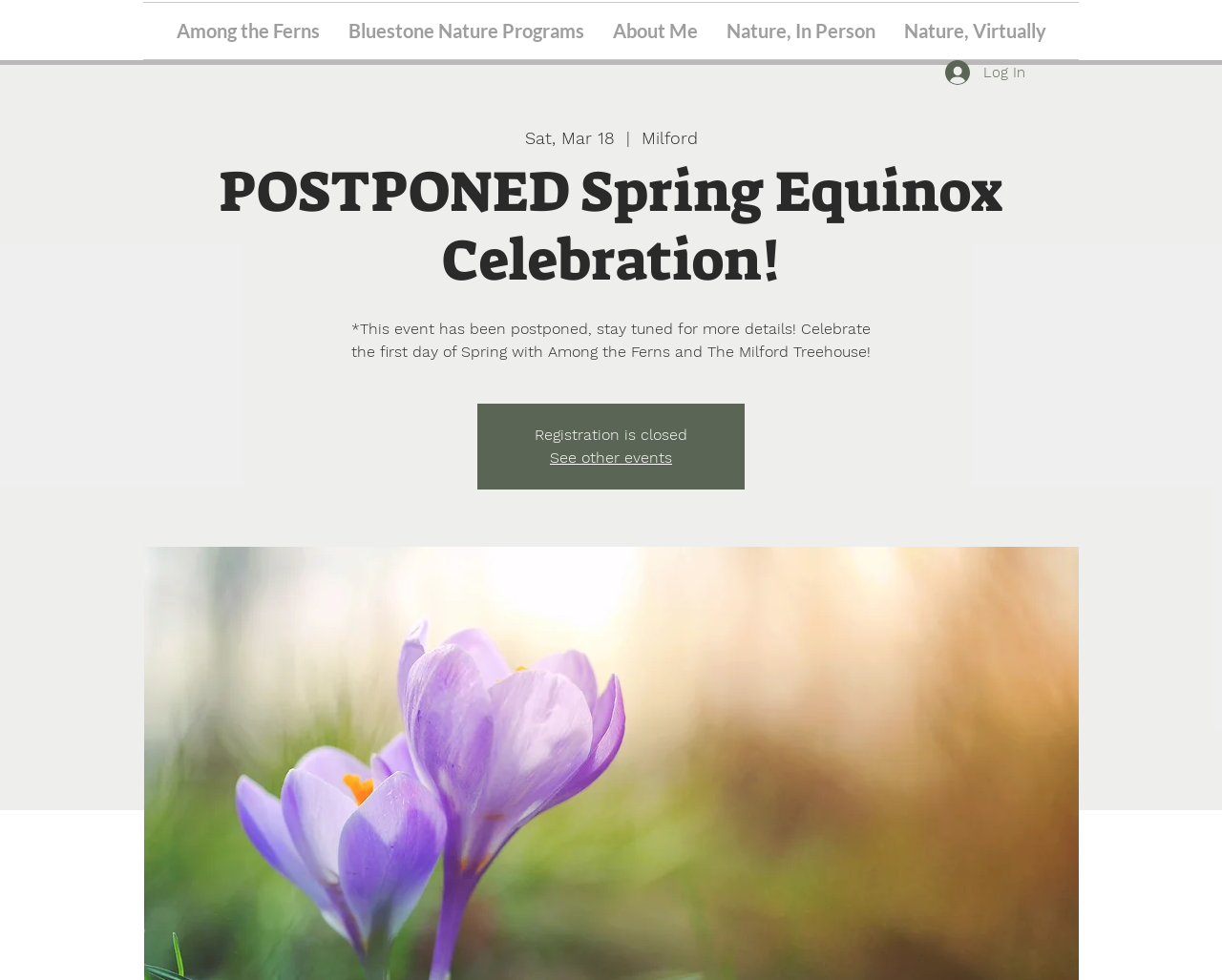What can be done instead of registering for the event?
Give a detailed response to the question by analyzing the screenshot.

Instead of registering for the event, one can see other events by clicking on the link 'See other events' which is displayed below the registration status.